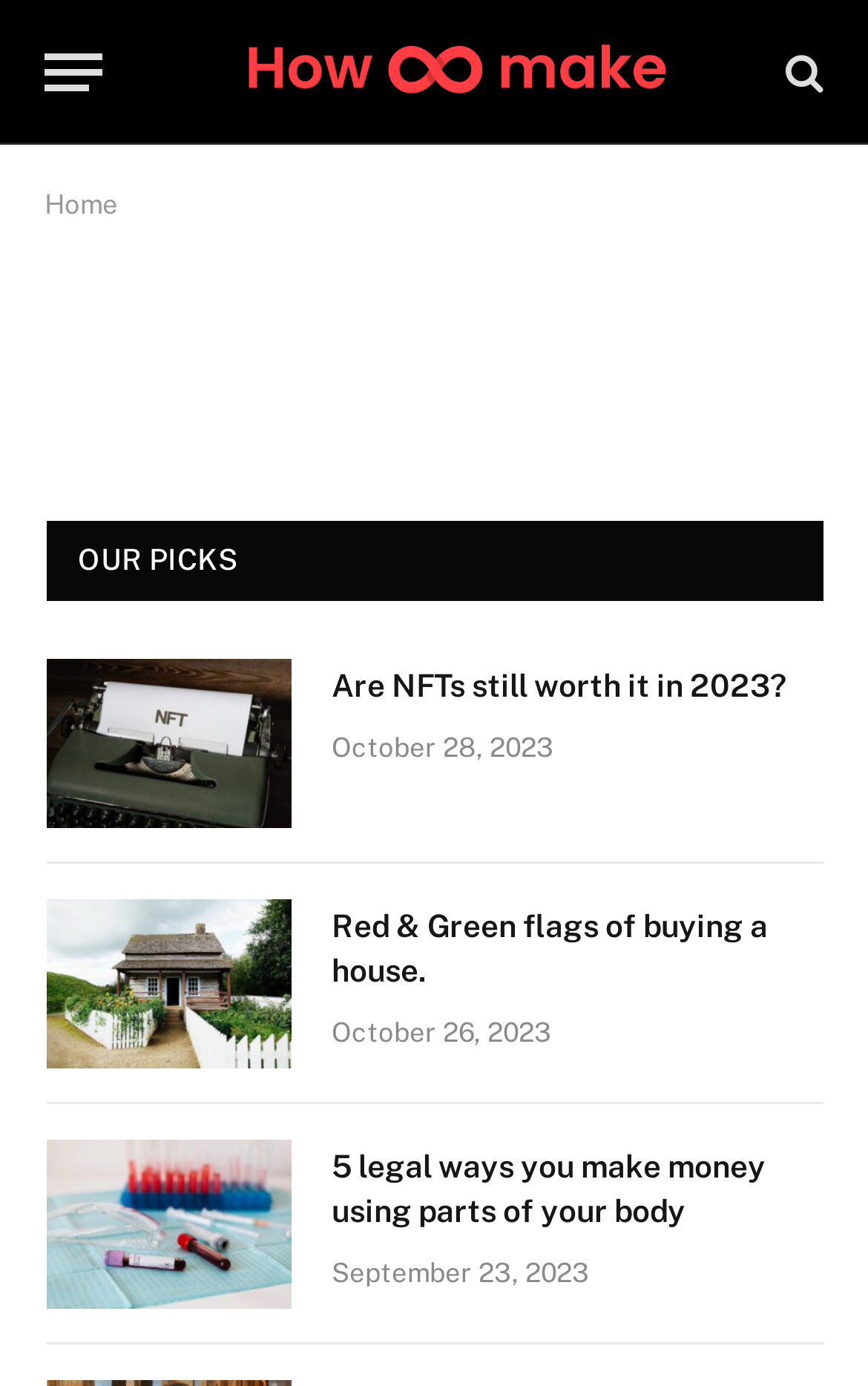What is the title of the third article?
Please provide a comprehensive answer based on the visual information in the image.

I inspected the third article element [287] and found the heading '5 legal ways you make money using parts of your body' which is the title of this article.